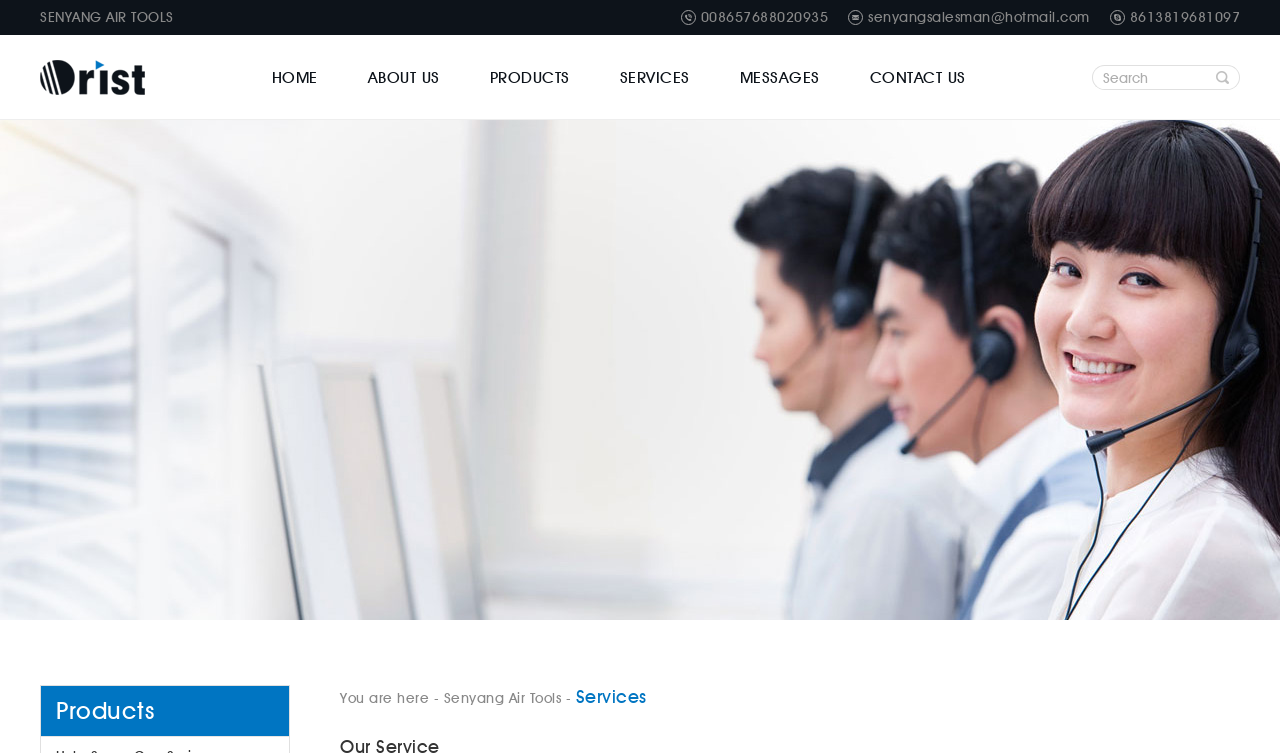What is the current section?
Please give a detailed and thorough answer to the question, covering all relevant points.

The current section is obtained from the heading element 'Products' at the bottom of the webpage, which indicates that the user is currently viewing the products section.